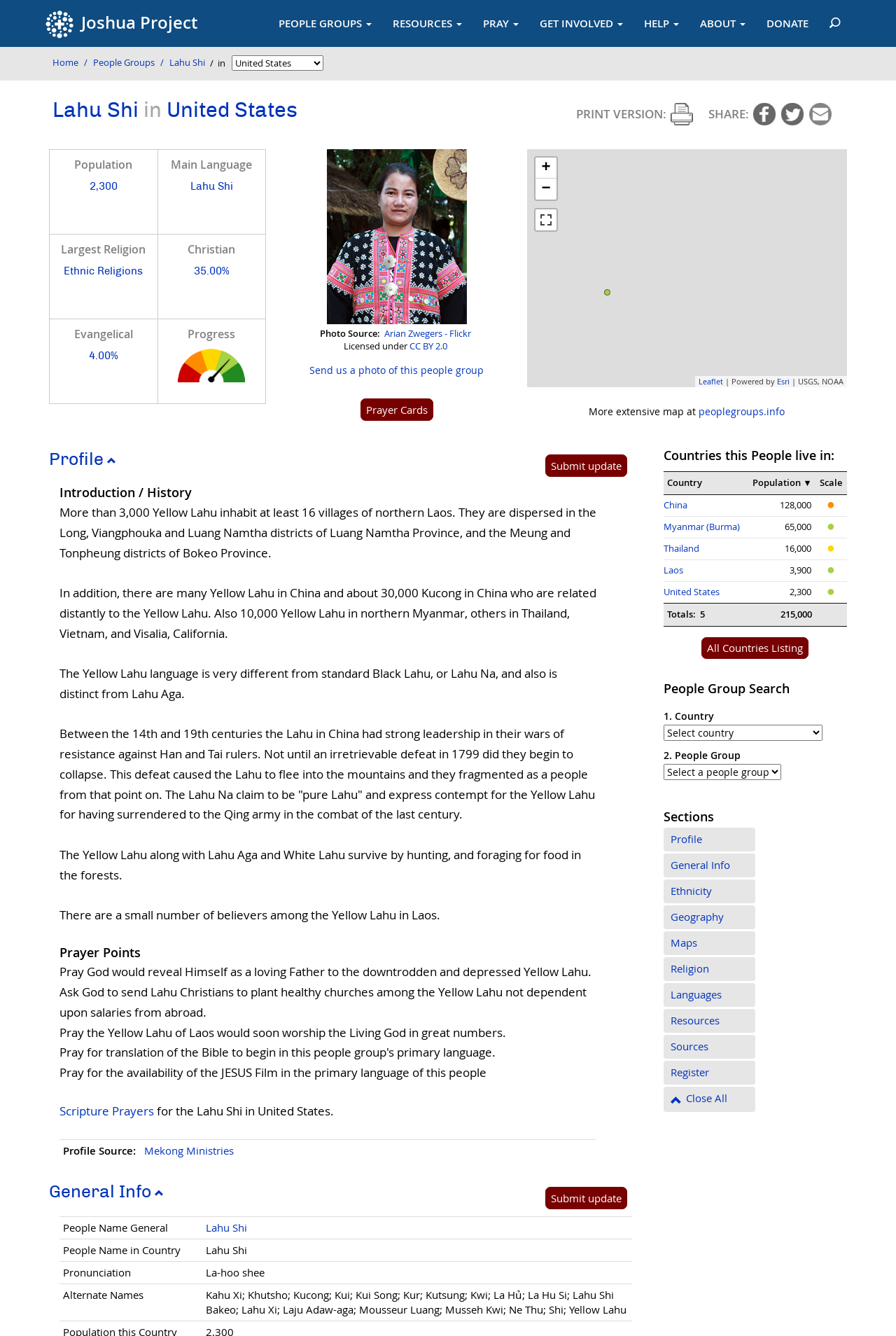What is the country with the largest population of Lahu Shi people group?
Offer a detailed and full explanation in response to the question.

The country with the largest population of Lahu Shi people group can be found in the table 'Countries this People live in:' which is located at the bottom of the webpage. The country with the largest population is China, with a population of 128,000.